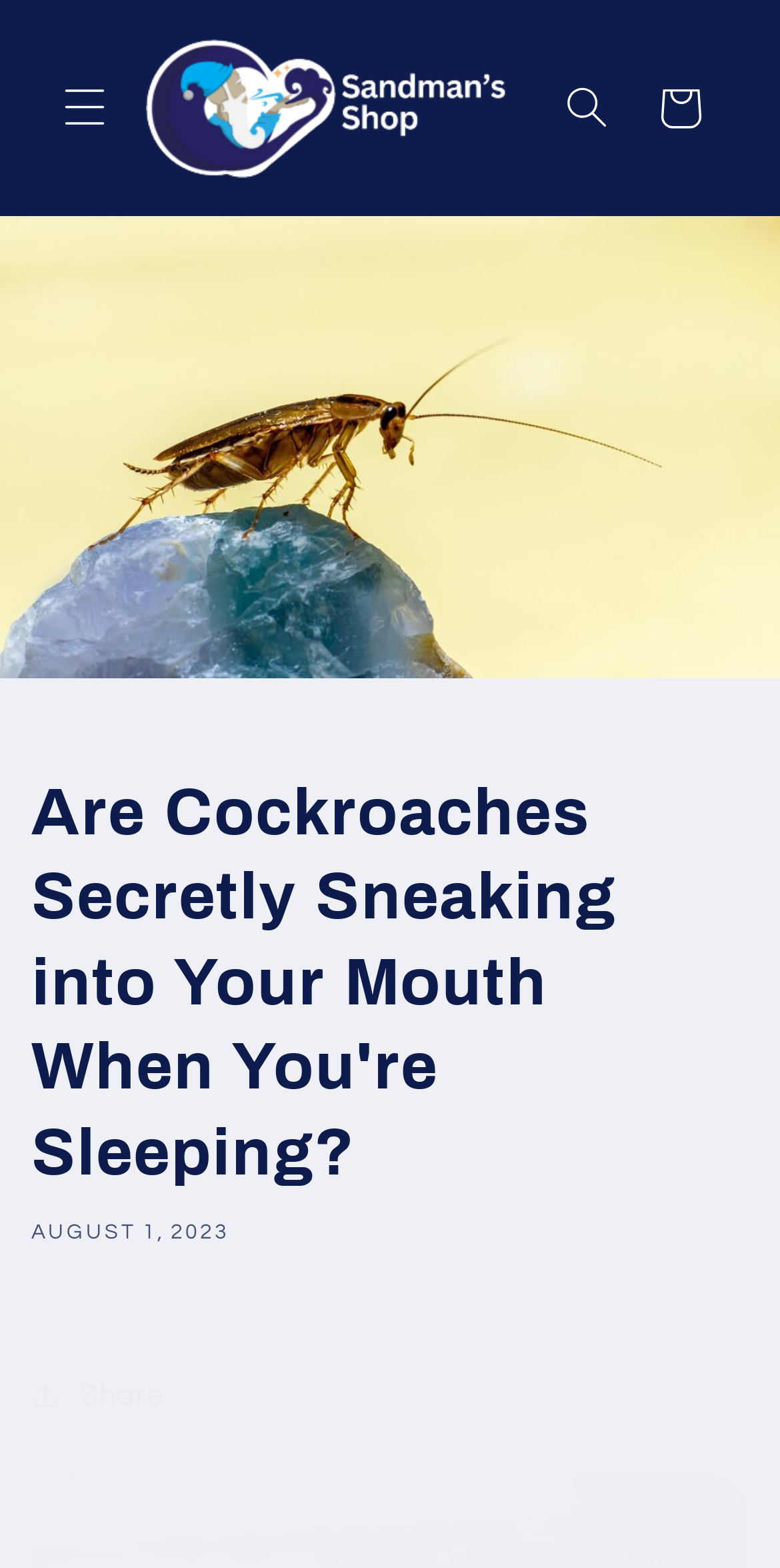Generate a comprehensive caption for the webpage you are viewing.

The webpage appears to be a blog post or article from Sandman's Shop, with a title "Are Cockroaches Secretly Sneaking into Your Mouth When You're Sleeping". At the top left, there is a menu button labeled "Menu" and a link to "Sandman's Shop" accompanied by an image of the shop's logo. 

On the top right, there are two buttons: a search button and a cart button. The cart button has a popup dialog and is accompanied by an image related to the article's title, which spans the entire width of the page. 

Below the cart button, there is a header section with the article's title in a large font, followed by the publication date "AUGUST 1, 2023". 

At the bottom of the header section, there is a share button. The article's content is not explicitly described in the accessibility tree, but it is likely to be located below the header section, given the typical structure of a blog post.